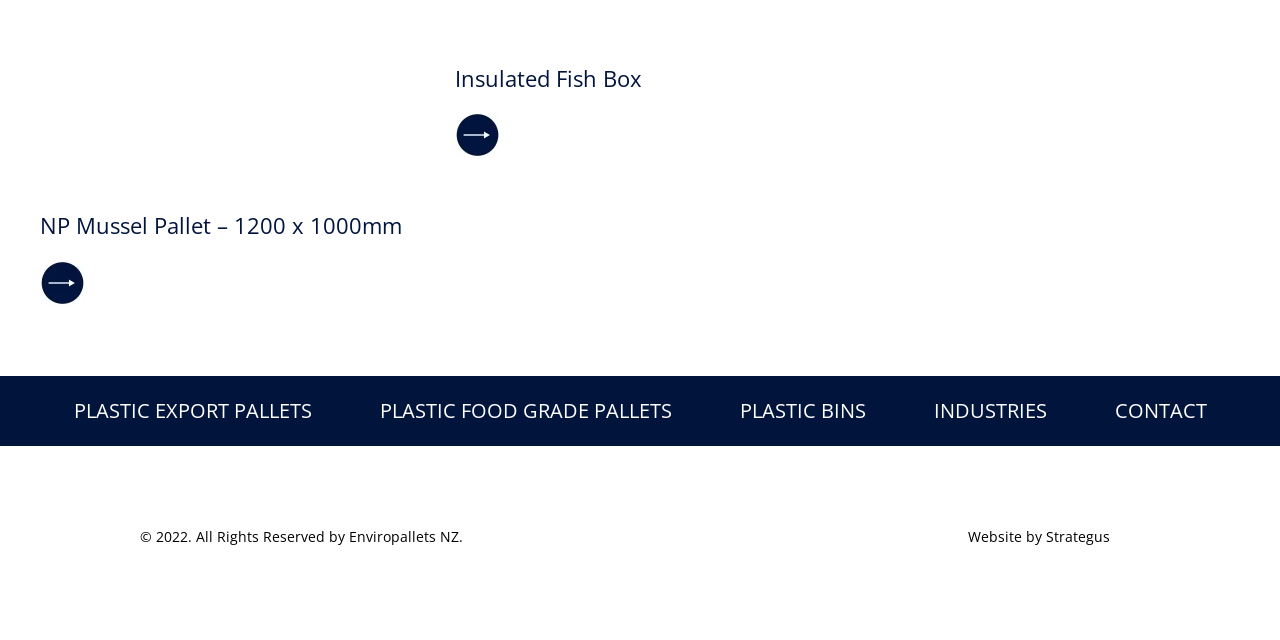Identify the bounding box for the UI element described as: "Plastic Bins". The coordinates should be four float numbers between 0 and 1, i.e., [left, top, right, bottom].

[0.578, 0.621, 0.676, 0.663]